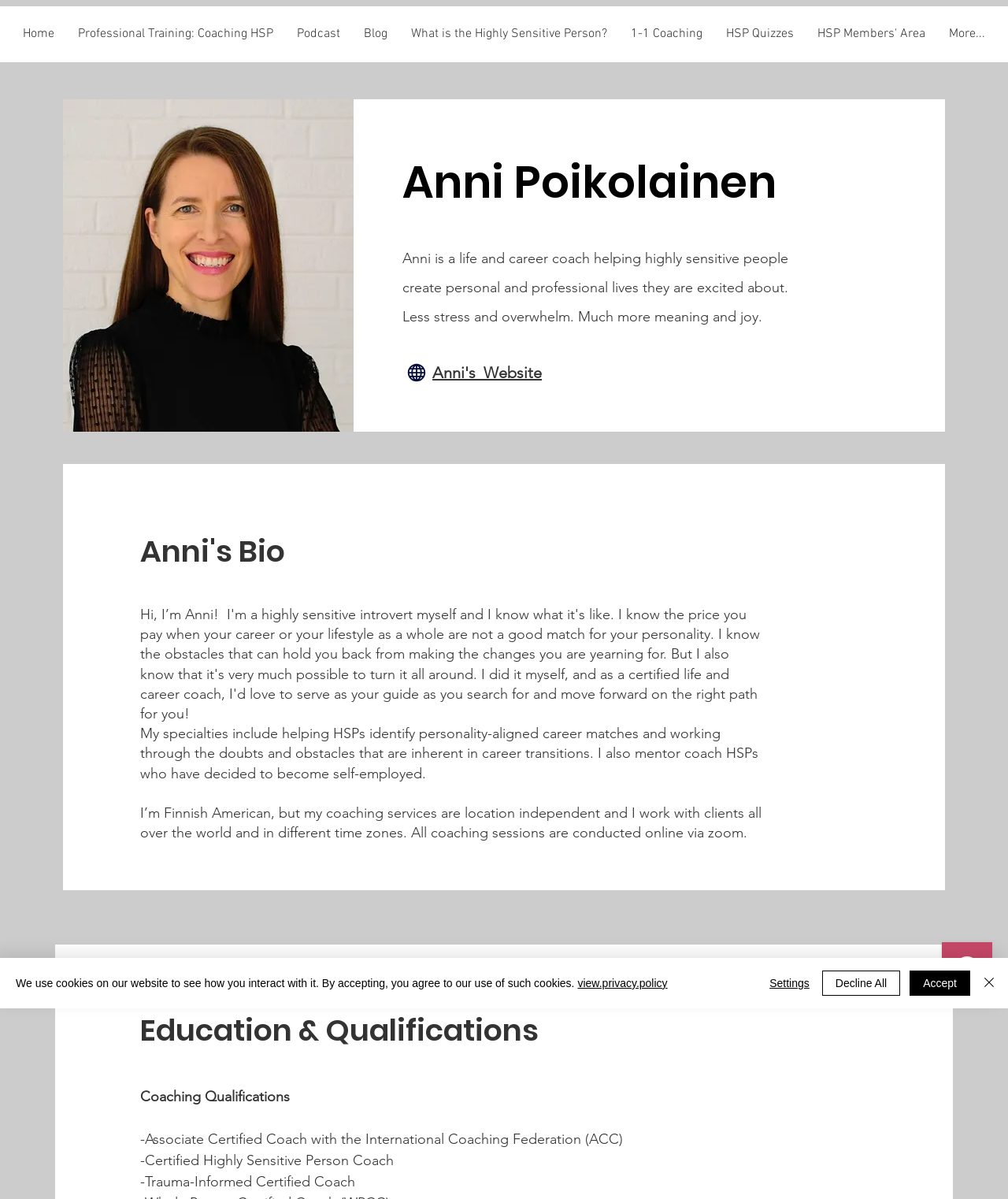Give a complete and precise description of the webpage's appearance.

This webpage is a biography page for Anni Poikolainen, a life and career coach specializing in helping highly sensitive people. At the top of the page, there is a navigation menu with links to various sections of the website, including "Home", "Professional Training: Coaching HSP", "Podcast", "Blog", and more.

Below the navigation menu, there is a large image of Anni, followed by a heading with her name. A brief introduction to Anni's coaching services is provided, stating that she helps highly sensitive people create personal and professional lives with less stress and more meaning and joy.

To the right of Anni's image, there is a button with a globe icon and a link to her website. Below this, there is a section titled "Anni's Bio", which provides more information about her specialties, including helping HSPs identify career matches and working through career transition doubts. This section also mentions that Anni is Finnish American and offers location-independent coaching services to clients worldwide.

Further down the page, there is a section titled "Education & Qualifications", which lists Anni's coaching qualifications, including her Associate Certified Coach certification with the International Coaching Federation and her certification as a Highly Sensitive Person Coach.

At the bottom right corner of the page, there is a Wix Chat iframe. Additionally, there is a cookie policy alert that appears at the bottom of the page, with links to view the privacy policy and buttons to accept, decline, or adjust cookie settings.